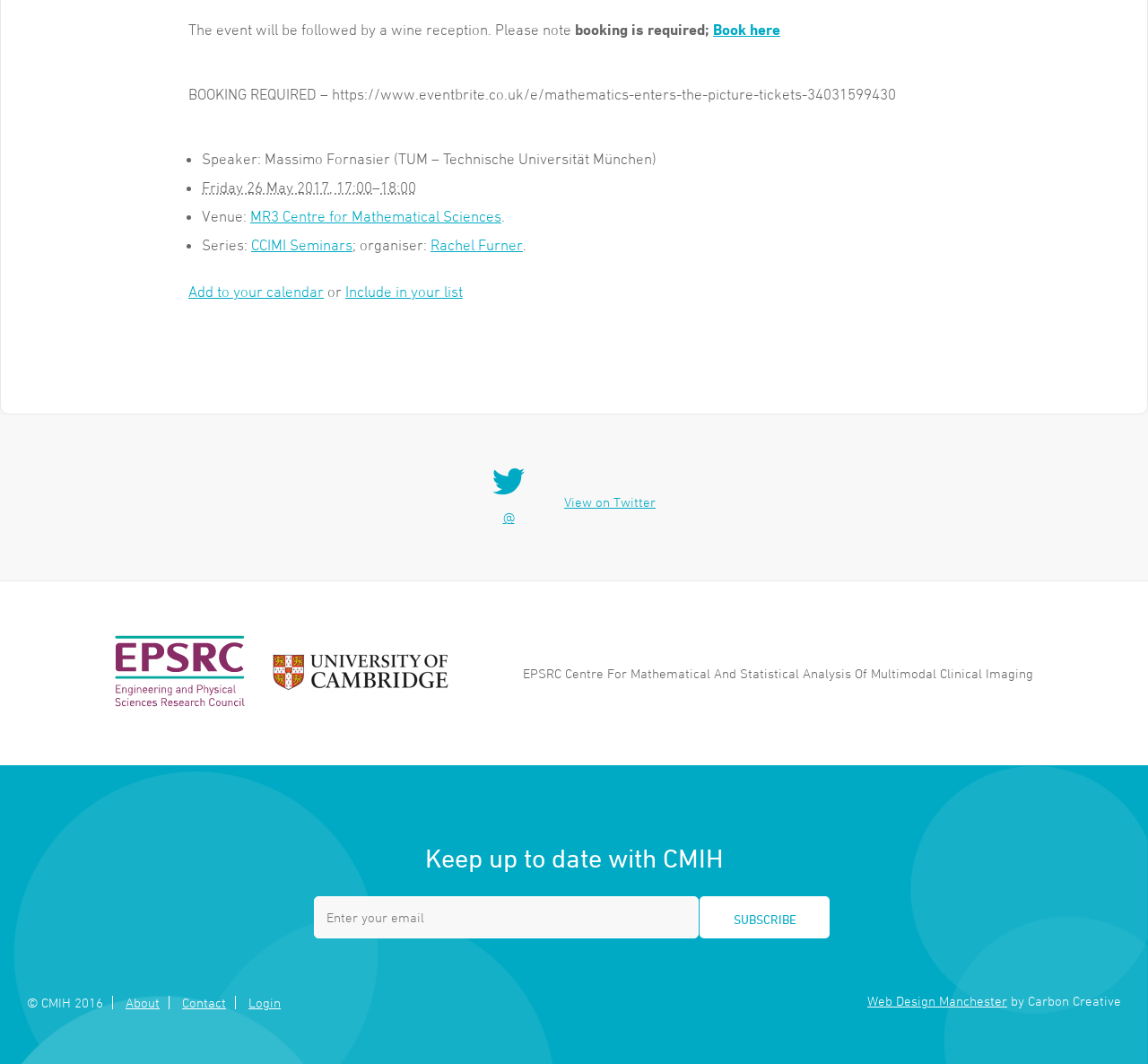Please provide a brief answer to the following inquiry using a single word or phrase:
What is the organiser of the event?

Rachel Furner